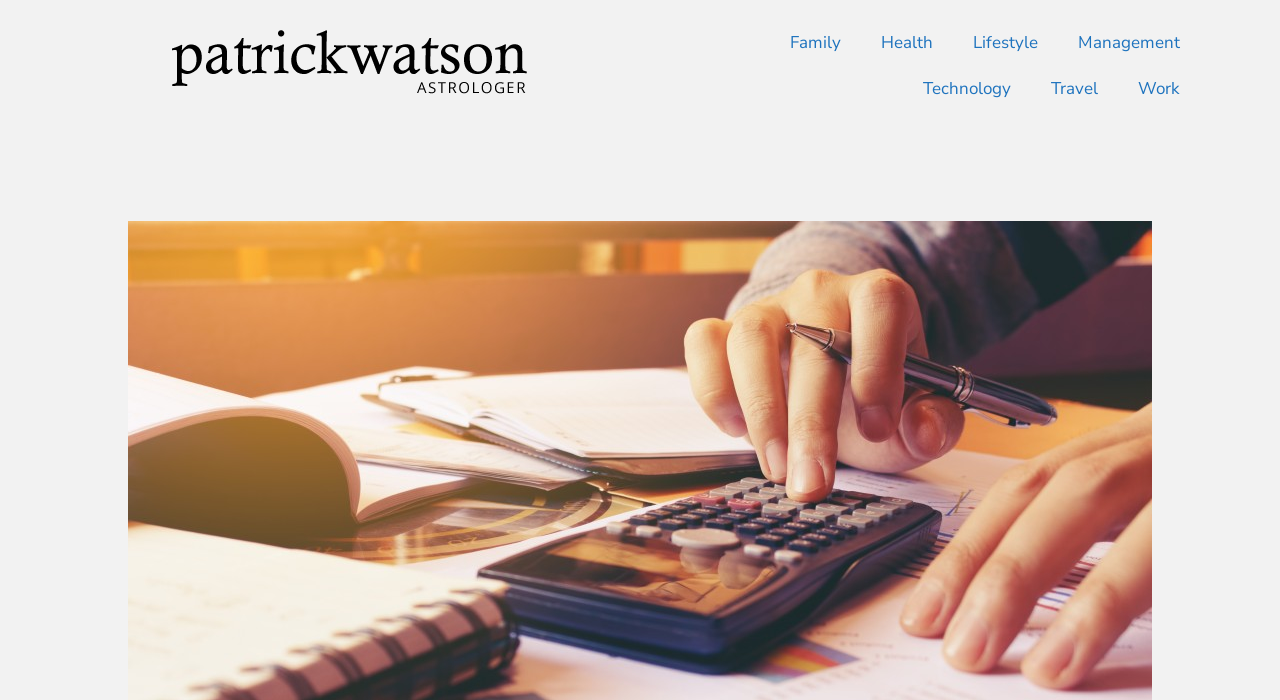Using the information in the image, could you please answer the following question in detail:
Is the 'Work' category located to the right of the 'Travel' category?

By comparing the x1 coordinates of the 'Work' and 'Travel' categories, I found that the 'Work' category has a larger x1 coordinate than the 'Travel' category. This suggests that the 'Work' category is located to the right of the 'Travel' category.